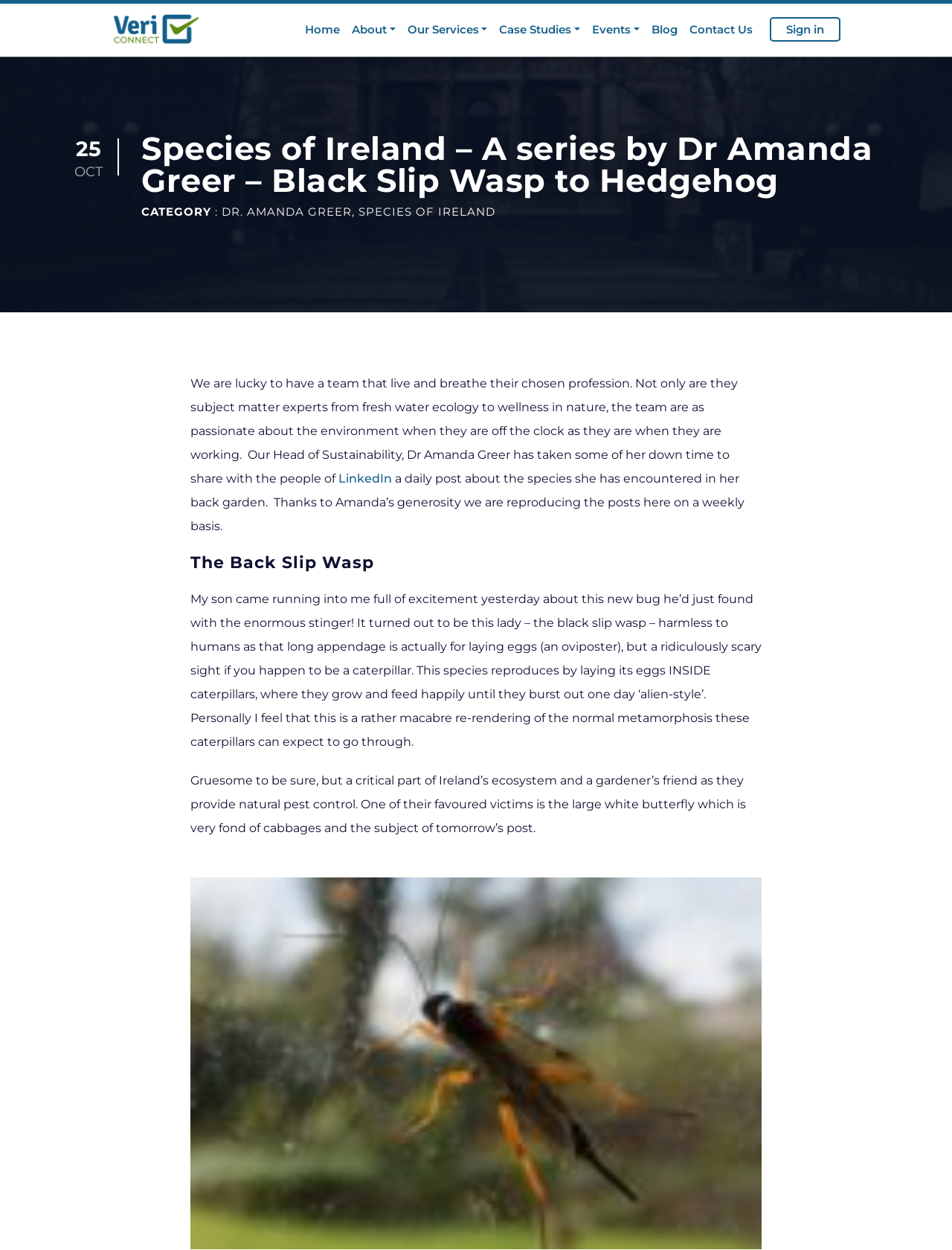Please provide a detailed answer to the question below based on the screenshot: 
What is the purpose of the long appendage of the Black Slip Wasp?

The answer can be found in the text 'it turned out to be this lady – the black slip wasp – harmless to humans as that long appendage is actually for laying eggs (an oviposter)...' which explains the purpose of the long appendage.